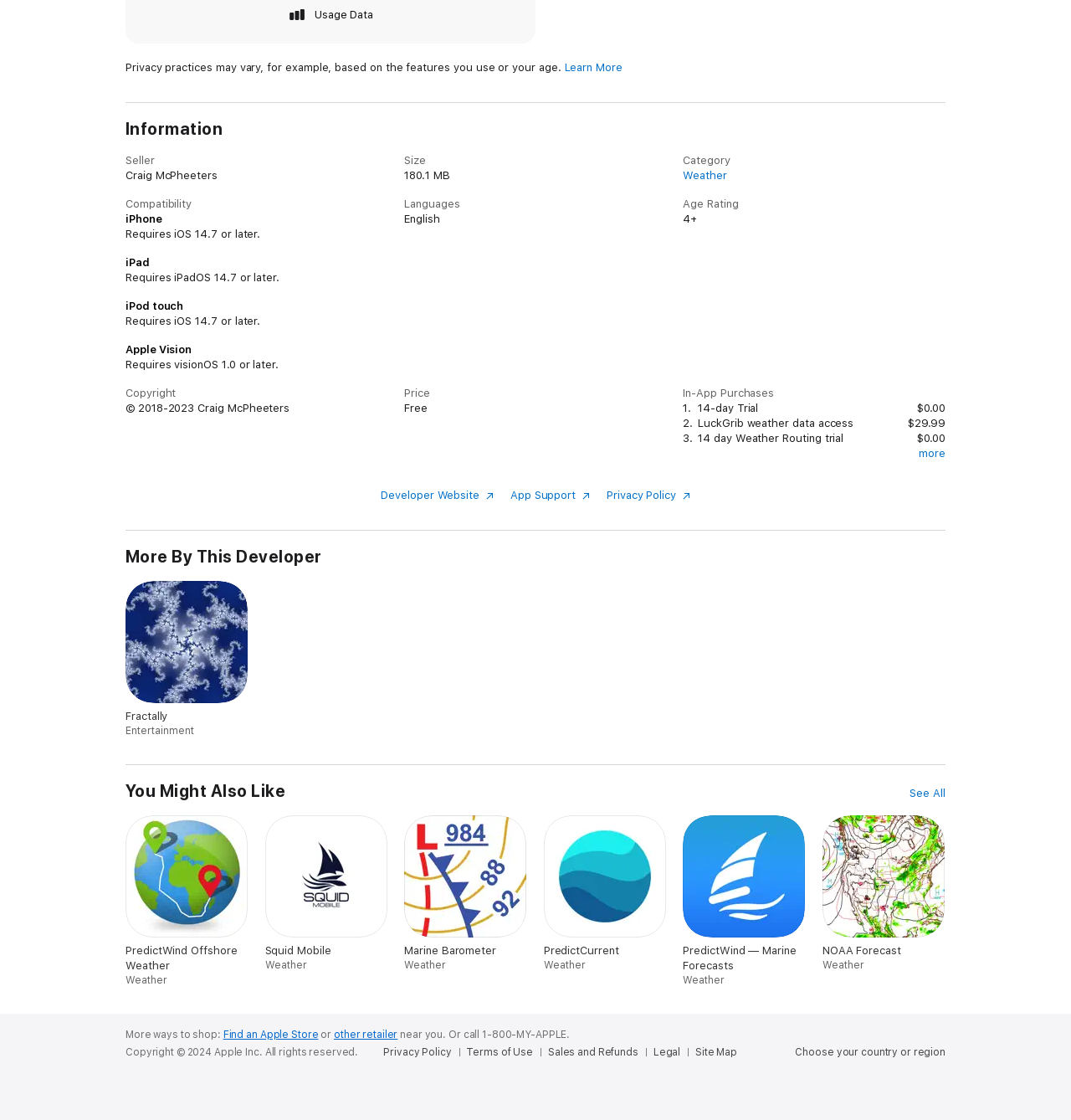Provide the bounding box coordinates of the HTML element this sentence describes: "PredictWind Offshore Weather Weather".

[0.117, 0.768, 0.232, 0.922]